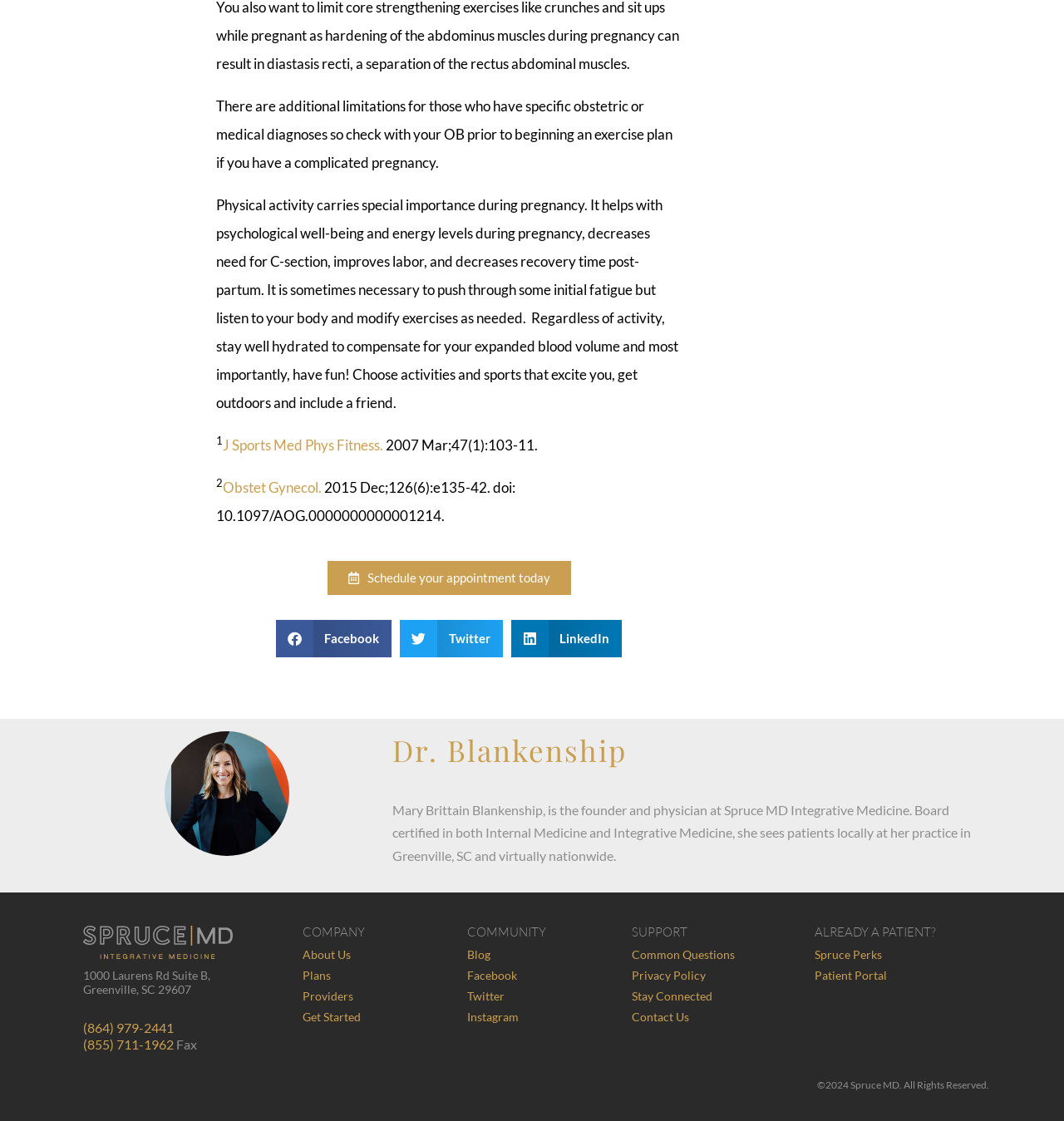Who is the founder of Spruce MD Integrative Medicine?
Offer a detailed and full explanation in response to the question.

The text states that Dr. Mary Brittain Blankenship is the founder and physician at Spruce MD Integrative Medicine, and provides her bio and credentials.